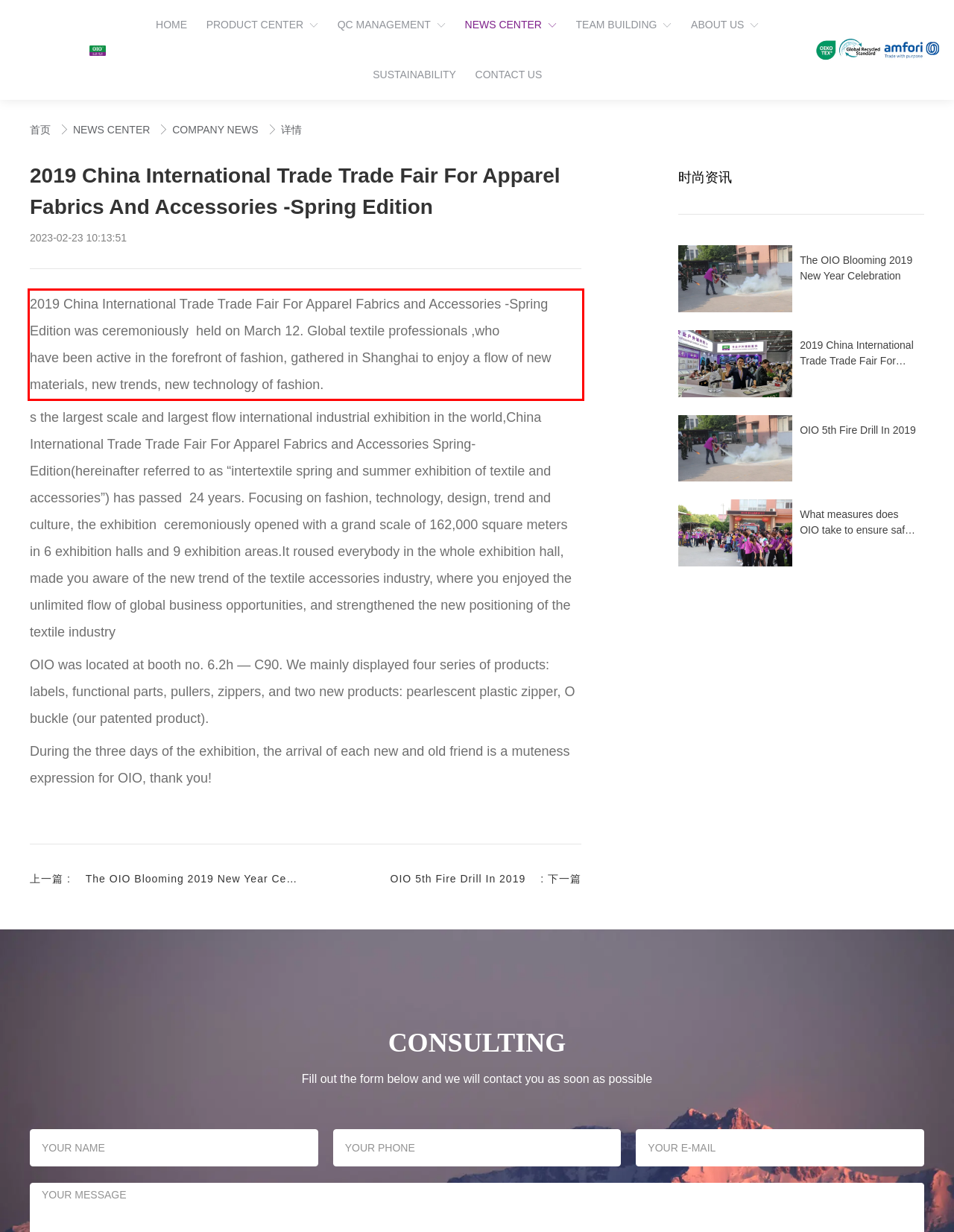Inspect the webpage screenshot that has a red bounding box and use OCR technology to read and display the text inside the red bounding box.

2019 China International Trade Trade Fair For Apparel Fabrics and Accessories -Spring Edition was ceremoniously held on March 12. Global textile professionals ,who have been active in the forefront of fashion, gathered in Shanghai to enjoy a flow of new materials, new trends, new technology of fashion.